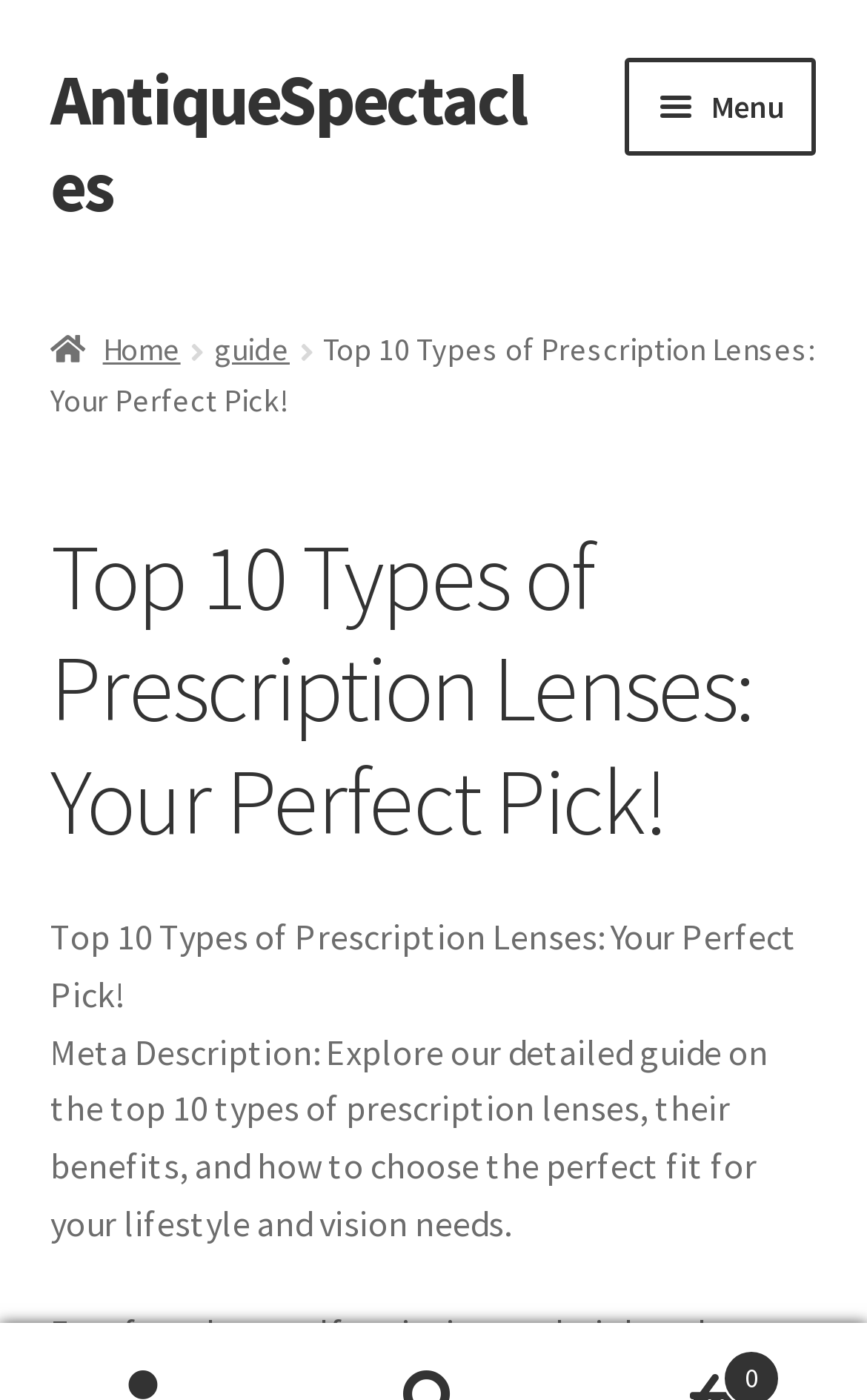Indicate the bounding box coordinates of the element that needs to be clicked to satisfy the following instruction: "go to home page". The coordinates should be four float numbers between 0 and 1, i.e., [left, top, right, bottom].

[0.058, 0.164, 0.942, 0.25]